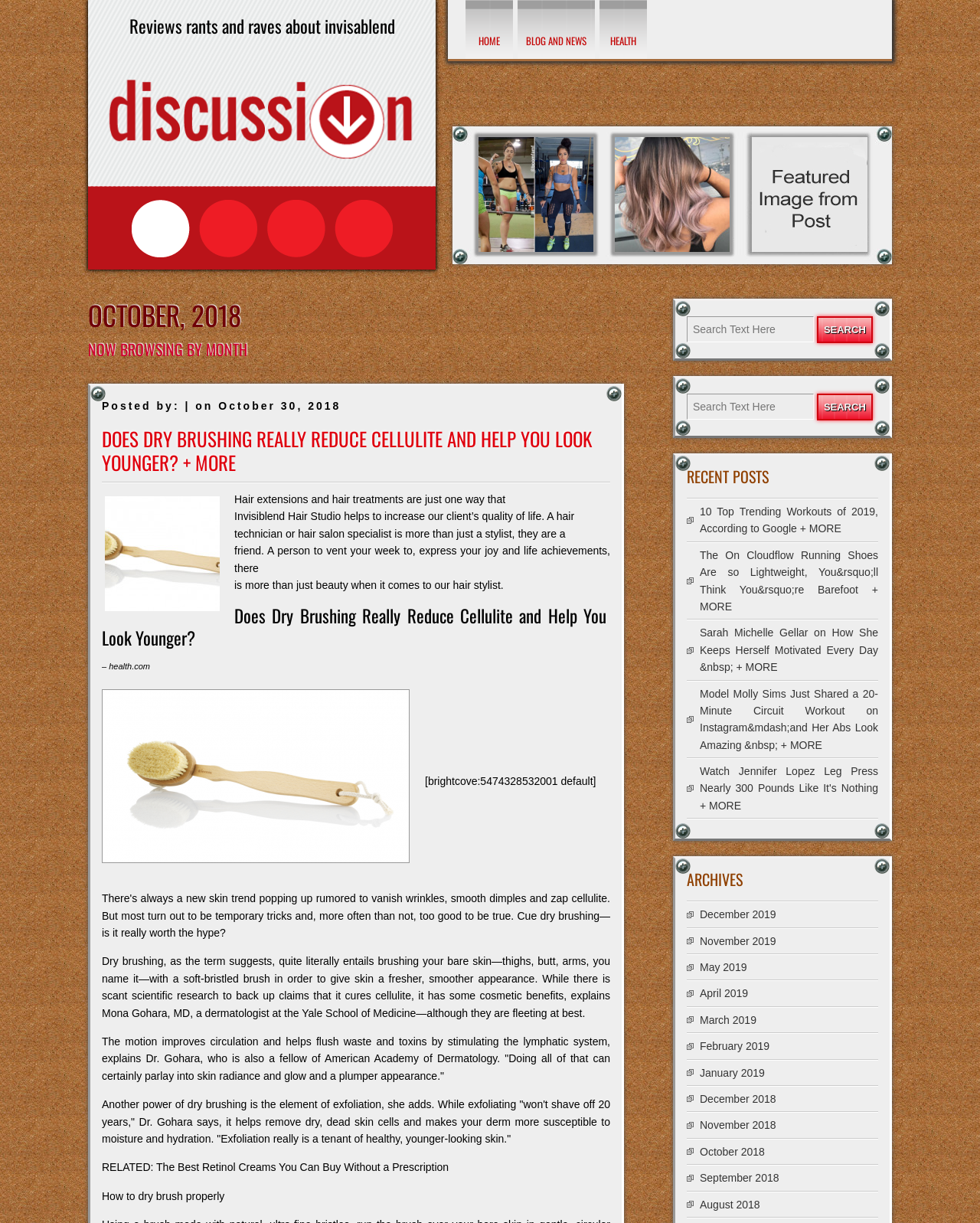Please identify the bounding box coordinates of the area that needs to be clicked to fulfill the following instruction: "Click on the 'HOME' link."

[0.475, 0.0, 0.523, 0.05]